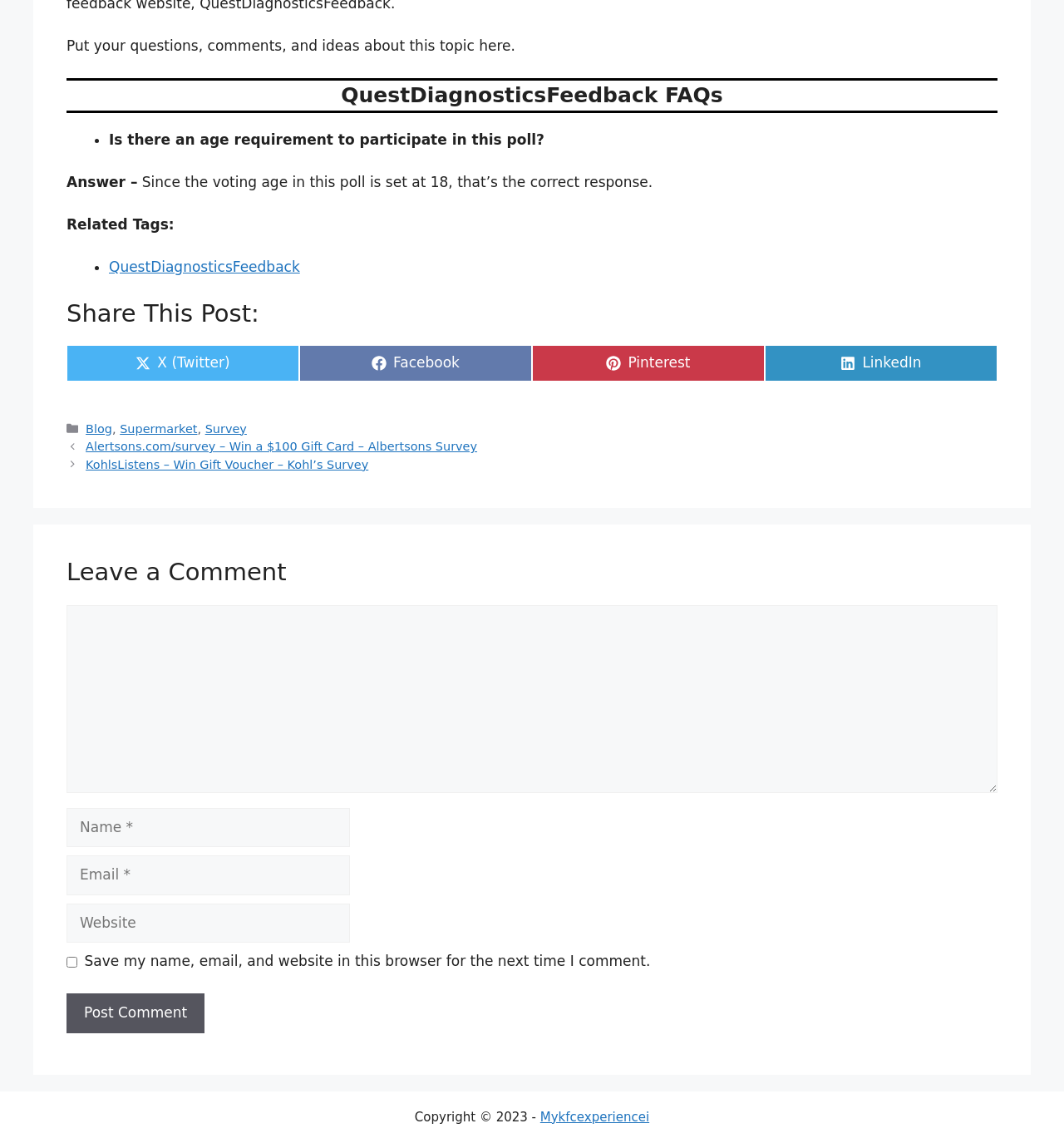Locate the bounding box coordinates of the element you need to click to accomplish the task described by this instruction: "Read the blog".

None